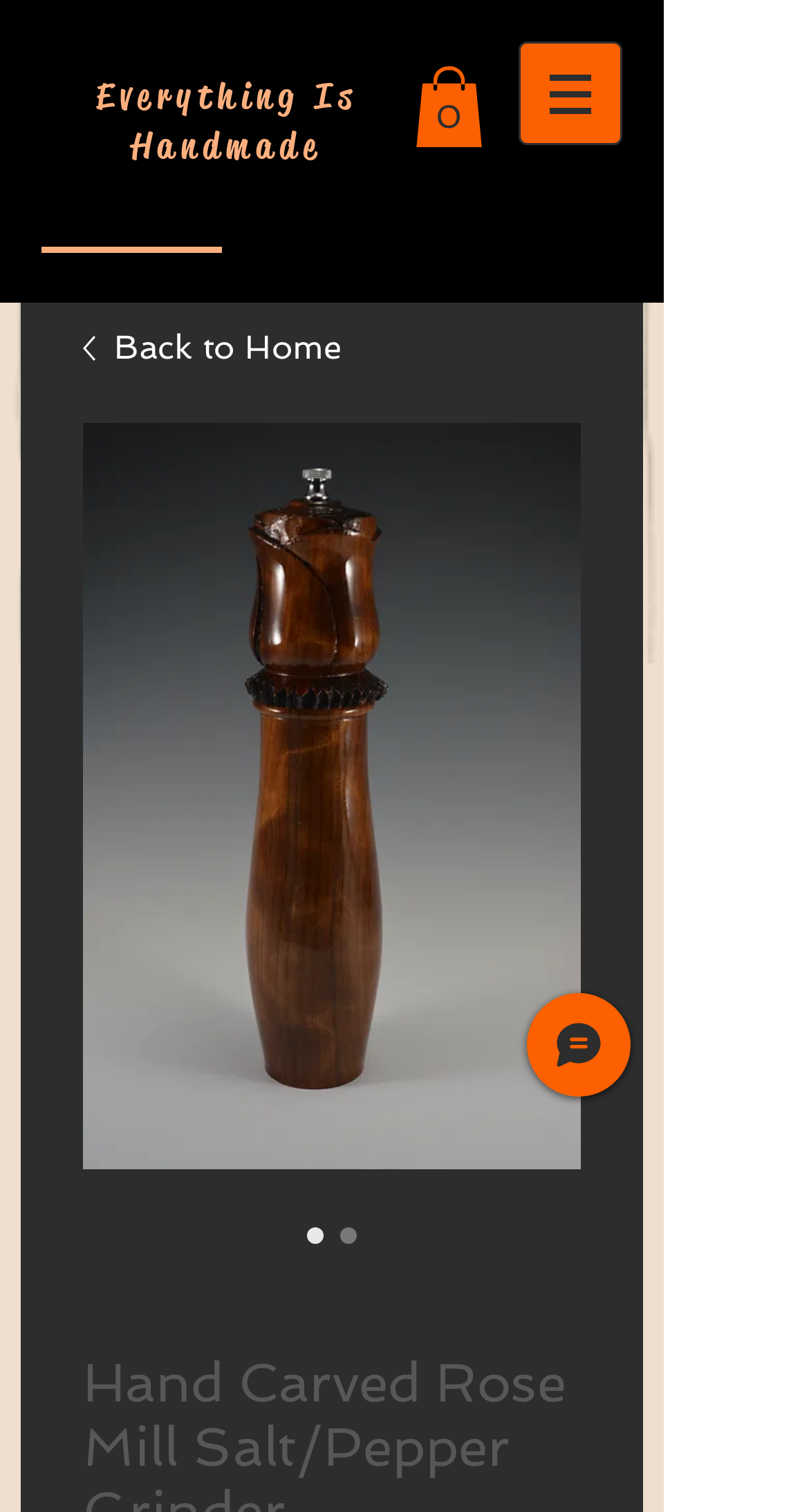What is the material used to make the product?
Look at the image and provide a short answer using one word or a phrase.

Old growth California Redwood